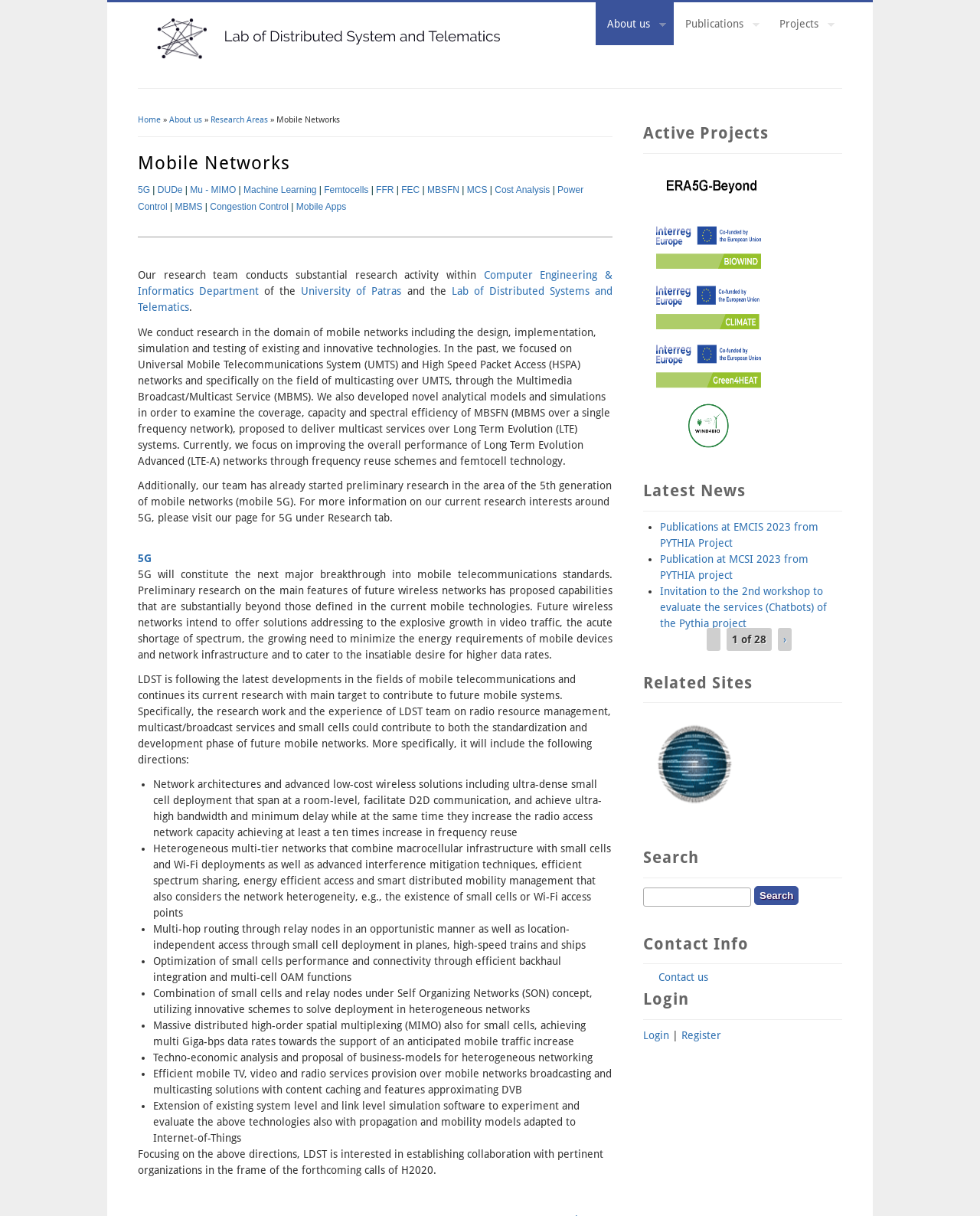Locate the bounding box of the UI element based on this description: "DUDe". Provide four float numbers between 0 and 1 as [left, top, right, bottom].

[0.161, 0.152, 0.186, 0.161]